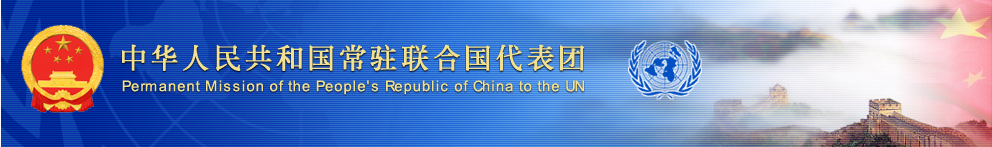What is the significance of the United Nations emblem on the banner?
Based on the image, provide a one-word or brief-phrase response.

China's active role in international diplomacy